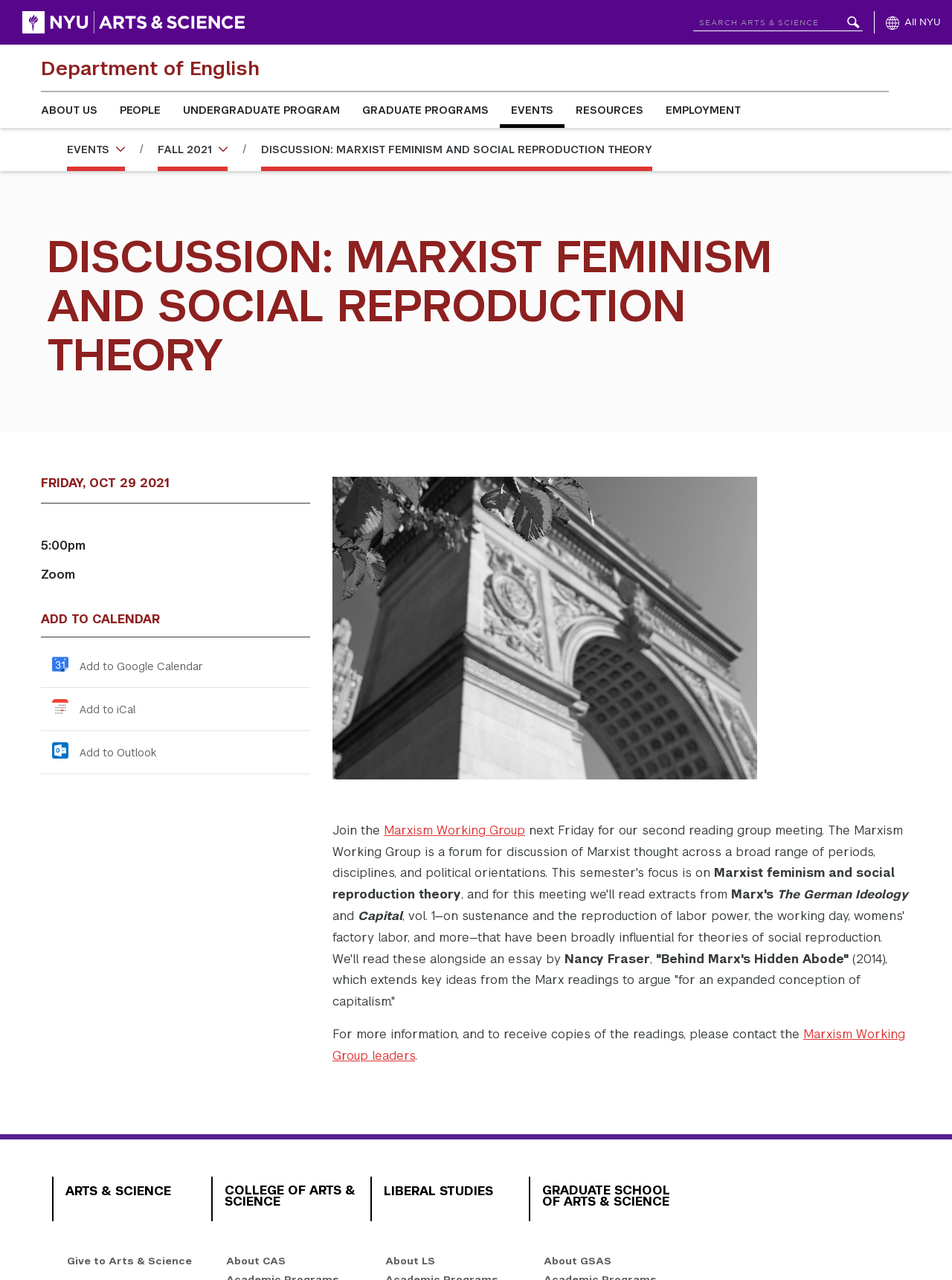Find the bounding box coordinates of the element to click in order to complete this instruction: "Go to ABOUT US". The bounding box coordinates must be four float numbers between 0 and 1, denoted as [left, top, right, bottom].

[0.043, 0.072, 0.114, 0.1]